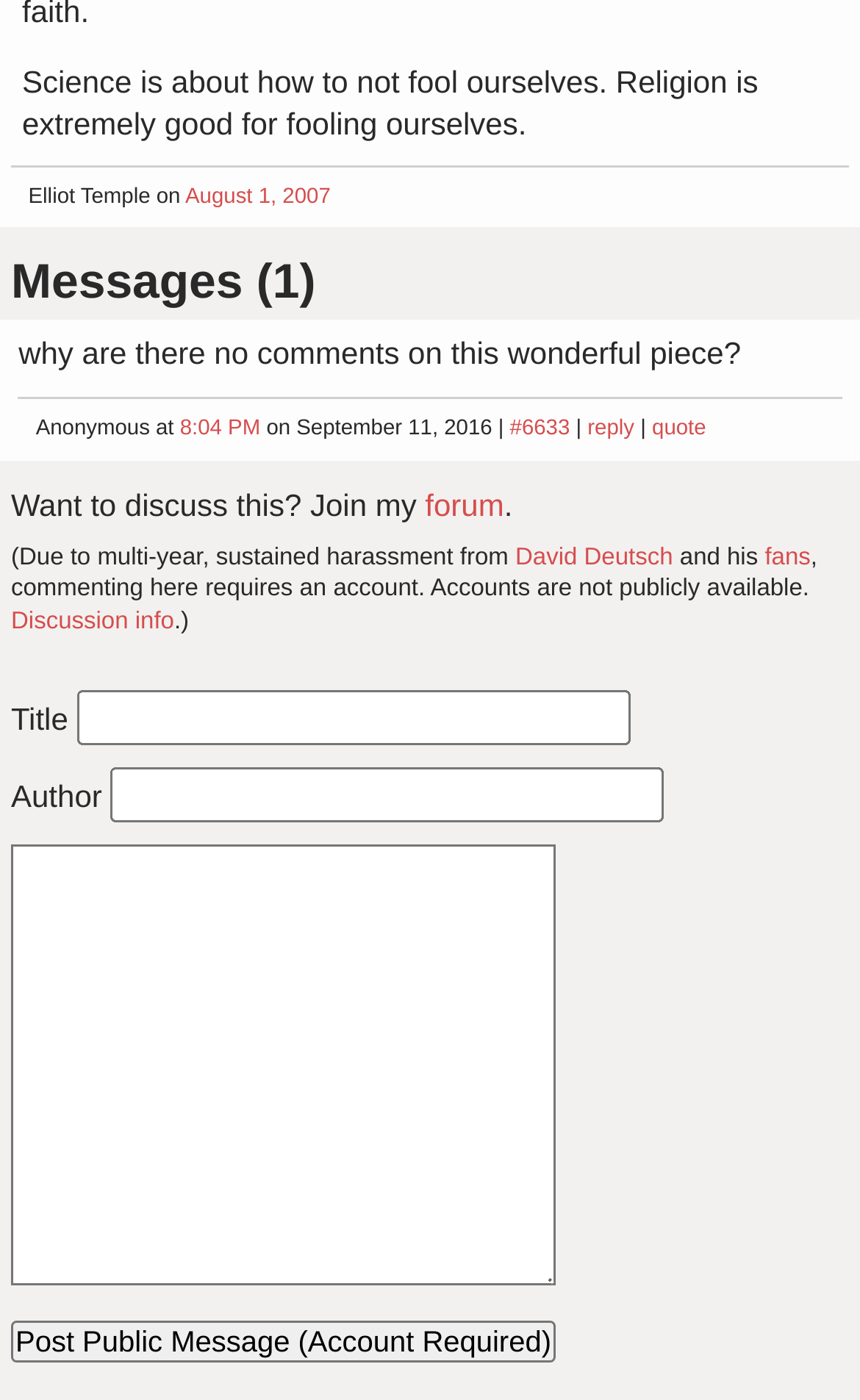Predict the bounding box coordinates of the UI element that matches this description: "Discussion info". The coordinates should be in the format [left, top, right, bottom] with each value between 0 and 1.

[0.013, 0.435, 0.203, 0.454]